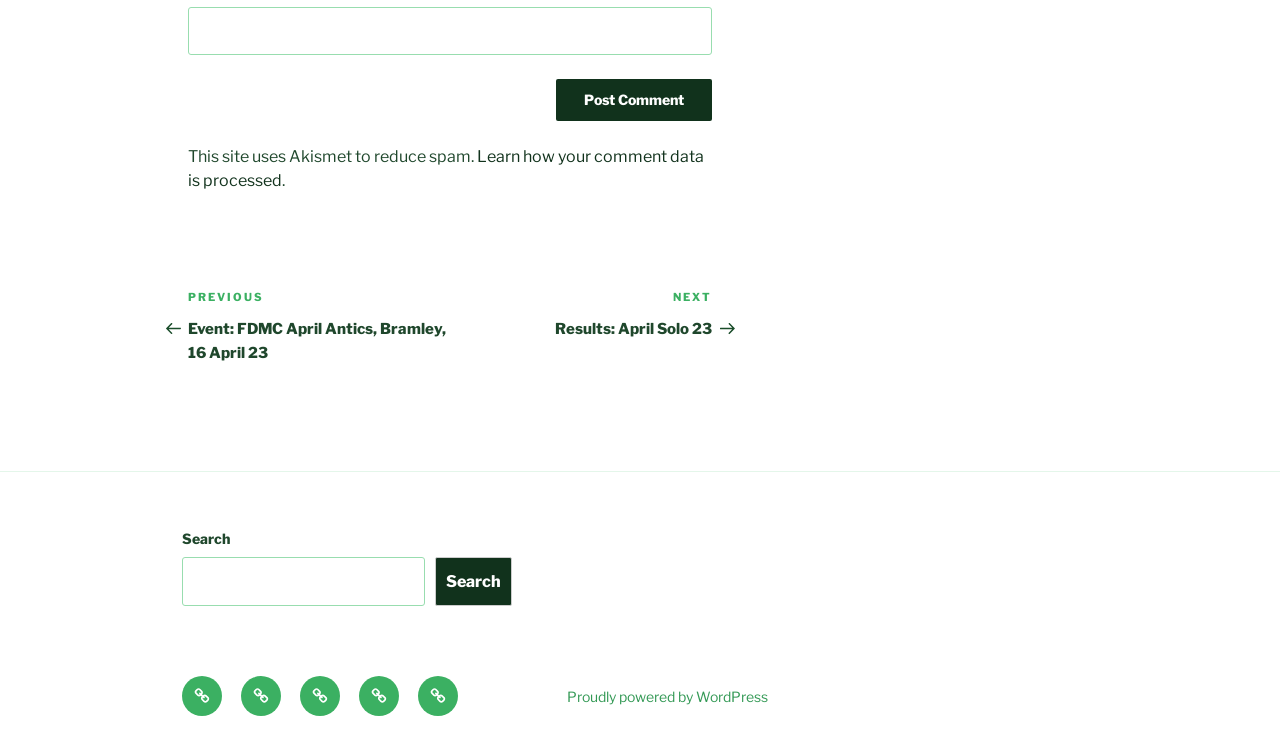What can be found in the footer section?
Please look at the screenshot and answer in one word or a short phrase.

Search and social links